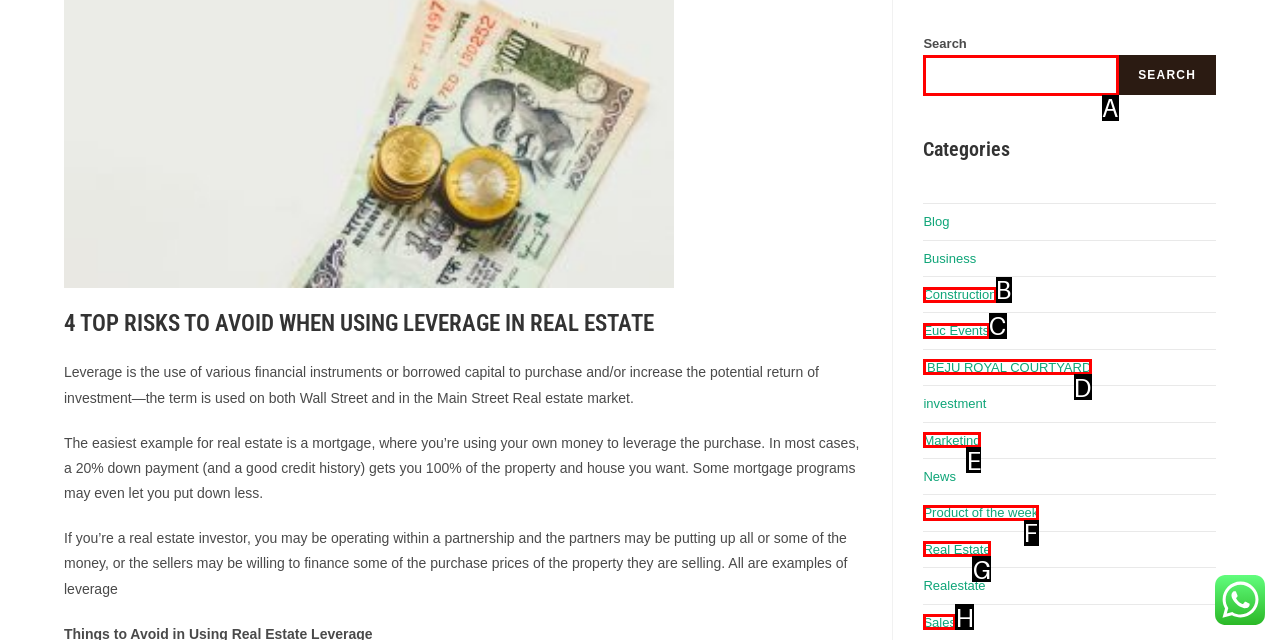Select the option that corresponds to the description: Construction
Respond with the letter of the matching choice from the options provided.

B